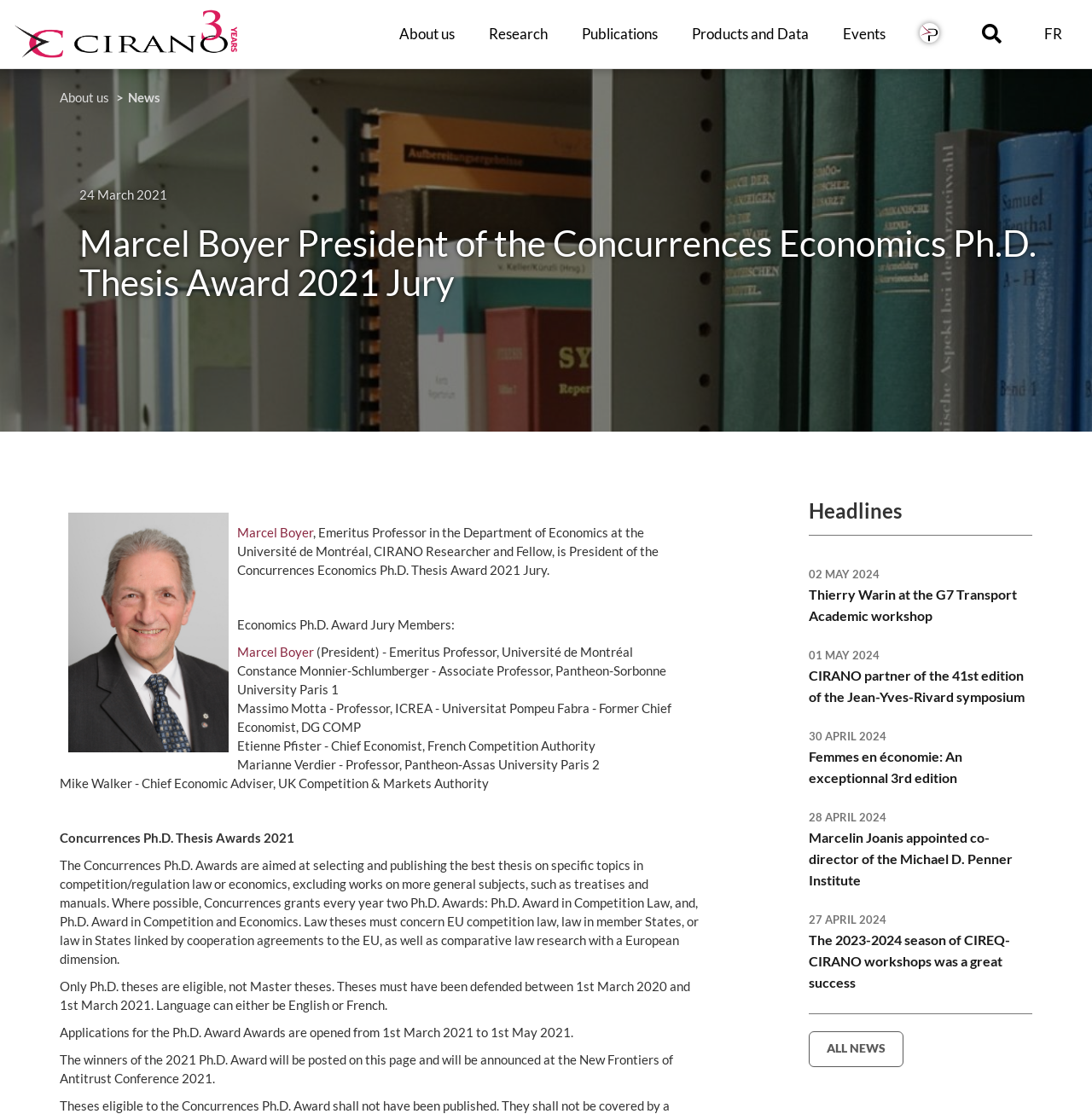Extract the main title from the webpage.

Marcel Boyer President of the Concurrences Economics Ph.D. Thesis Award 2021 Jury